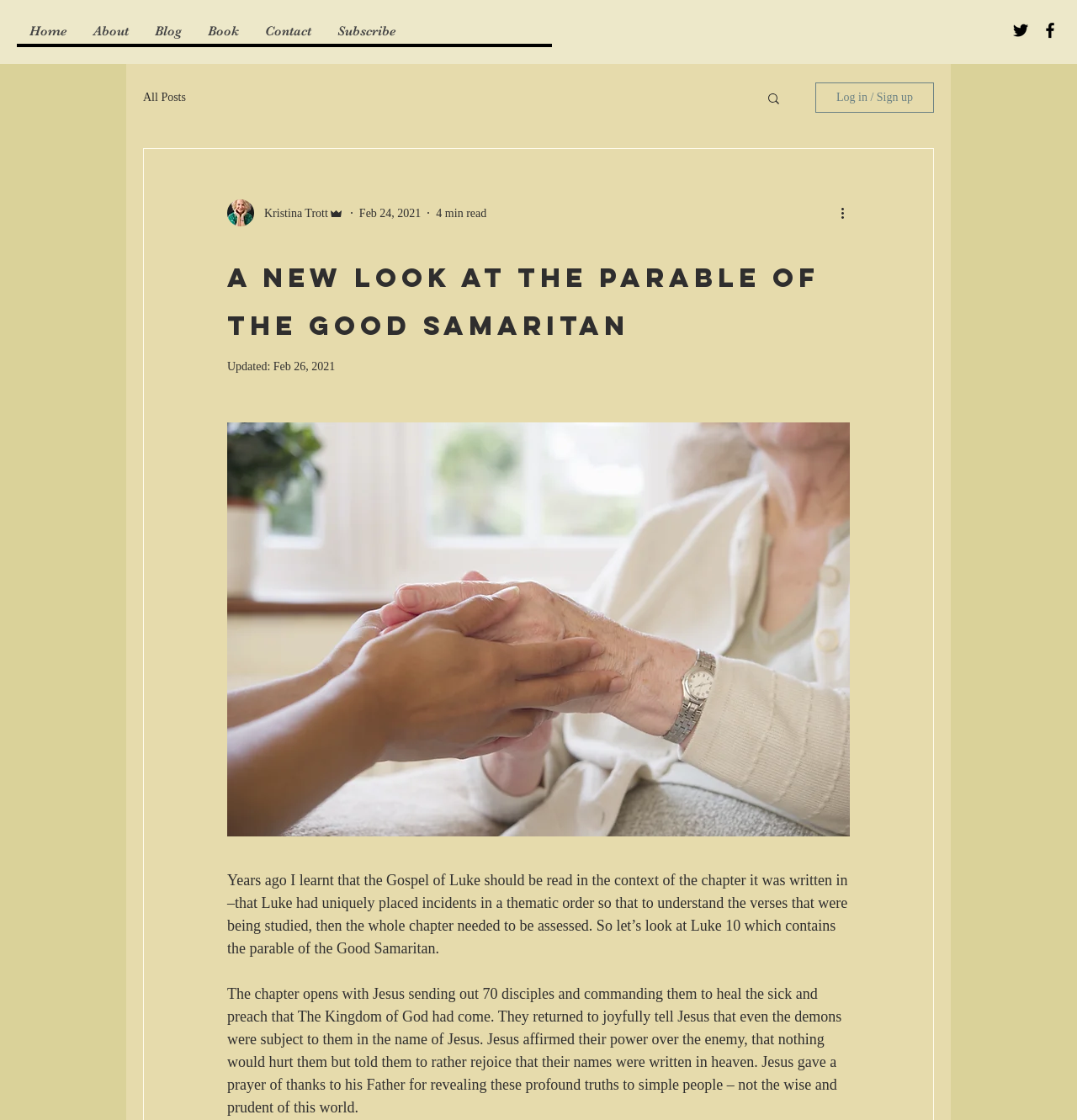Consider the image and give a detailed and elaborate answer to the question: 
What is the purpose of the 70 disciples in Luke 10?

I found the purpose of the 70 disciples in Luke 10 by reading the StaticText element which describes the chapter opening with Jesus sending out 70 disciples to heal the sick and preach that The Kingdom of God had come.